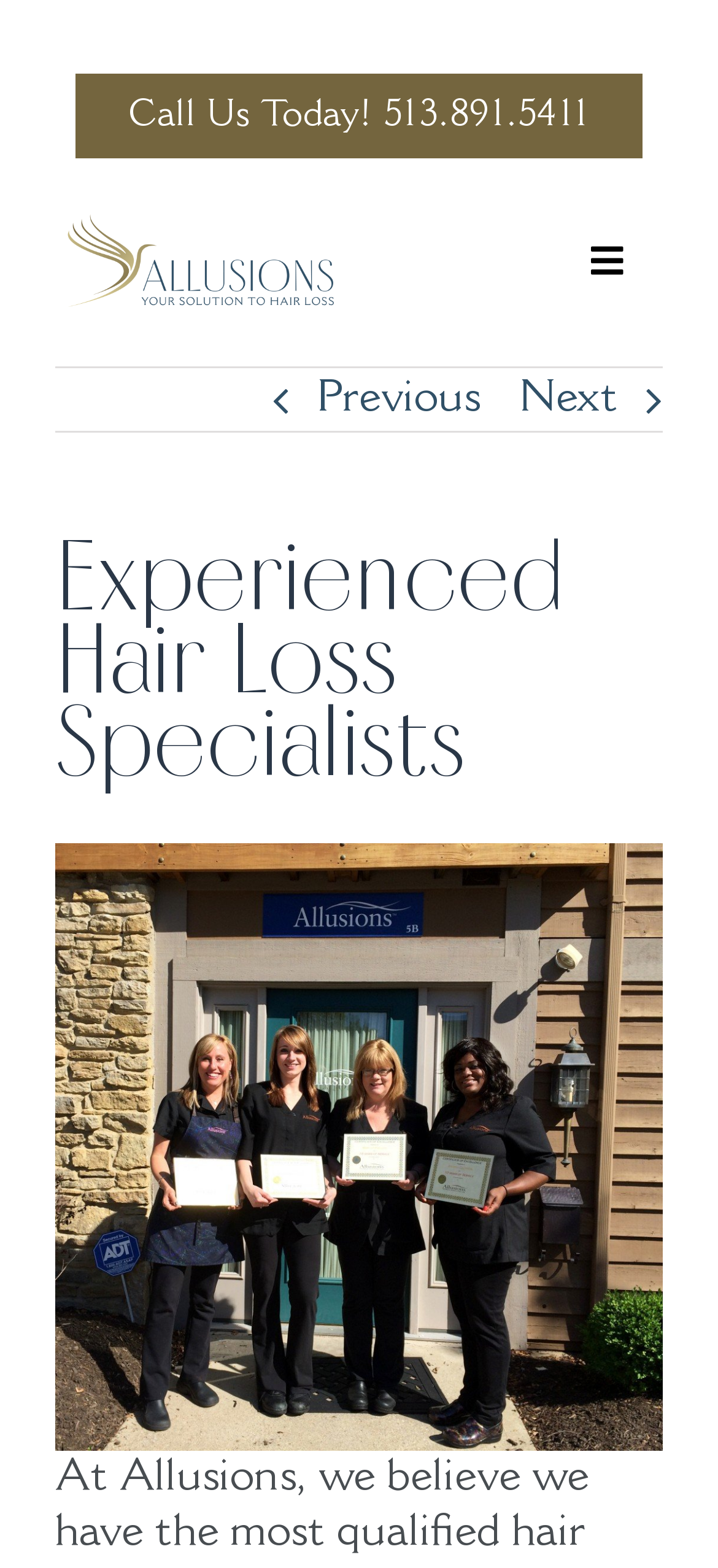Determine the webpage's heading and output its text content.

Experienced Hair Loss Specialists